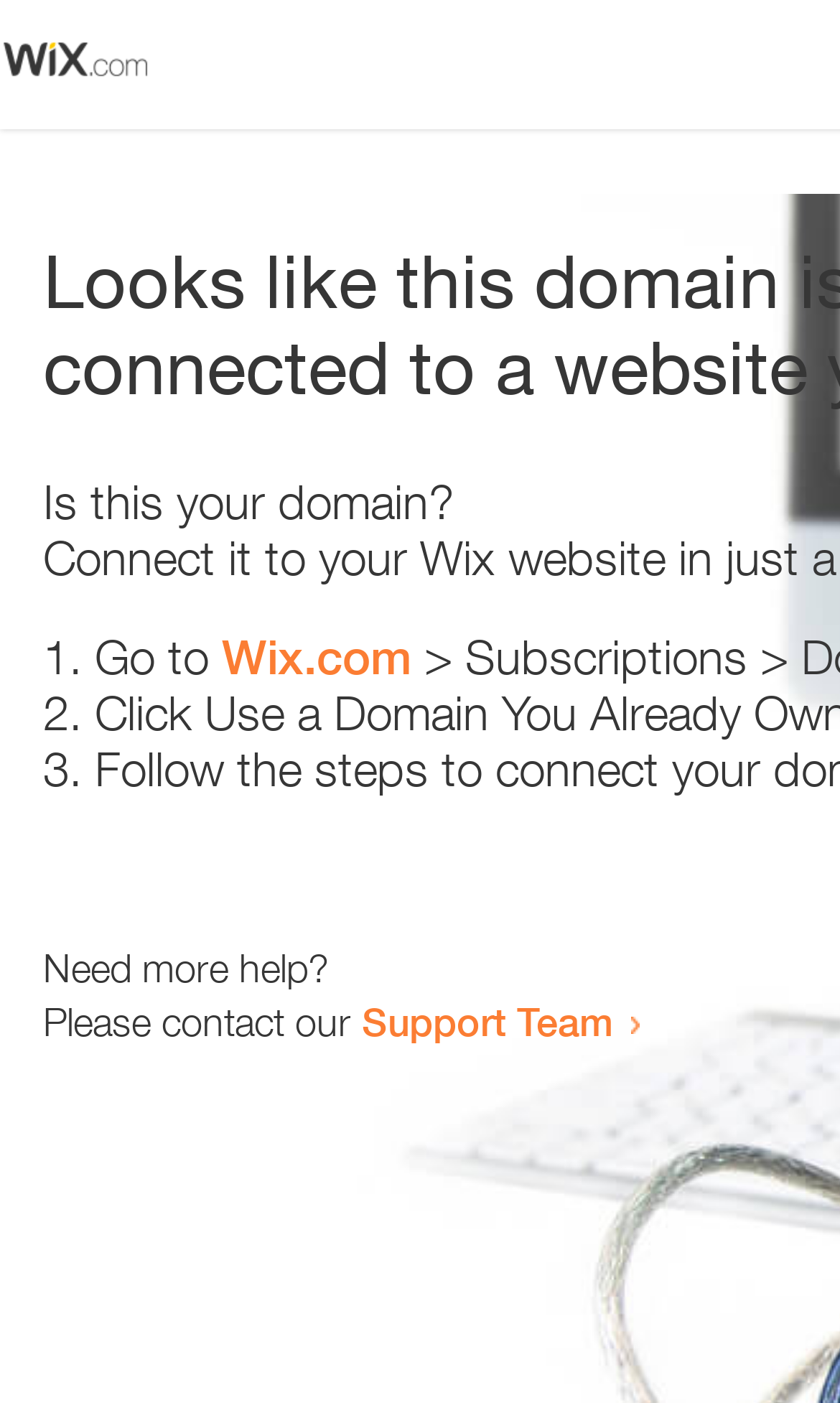Construct a comprehensive caption that outlines the webpage's structure and content.

The webpage appears to be an error page, with a small image at the top left corner. Below the image, there is a heading that reads "Is this your domain?" centered on the page. 

Underneath the heading, there is a numbered list with three items. The first item starts with "1." and is followed by the text "Go to" and a link to "Wix.com". The second item starts with "2." and the third item starts with "3.", but their contents are not specified. 

At the bottom of the page, there is a section that provides additional help options. It starts with the text "Need more help?" and is followed by a sentence that reads "Please contact our". This sentence is completed with a link to the "Support Team".